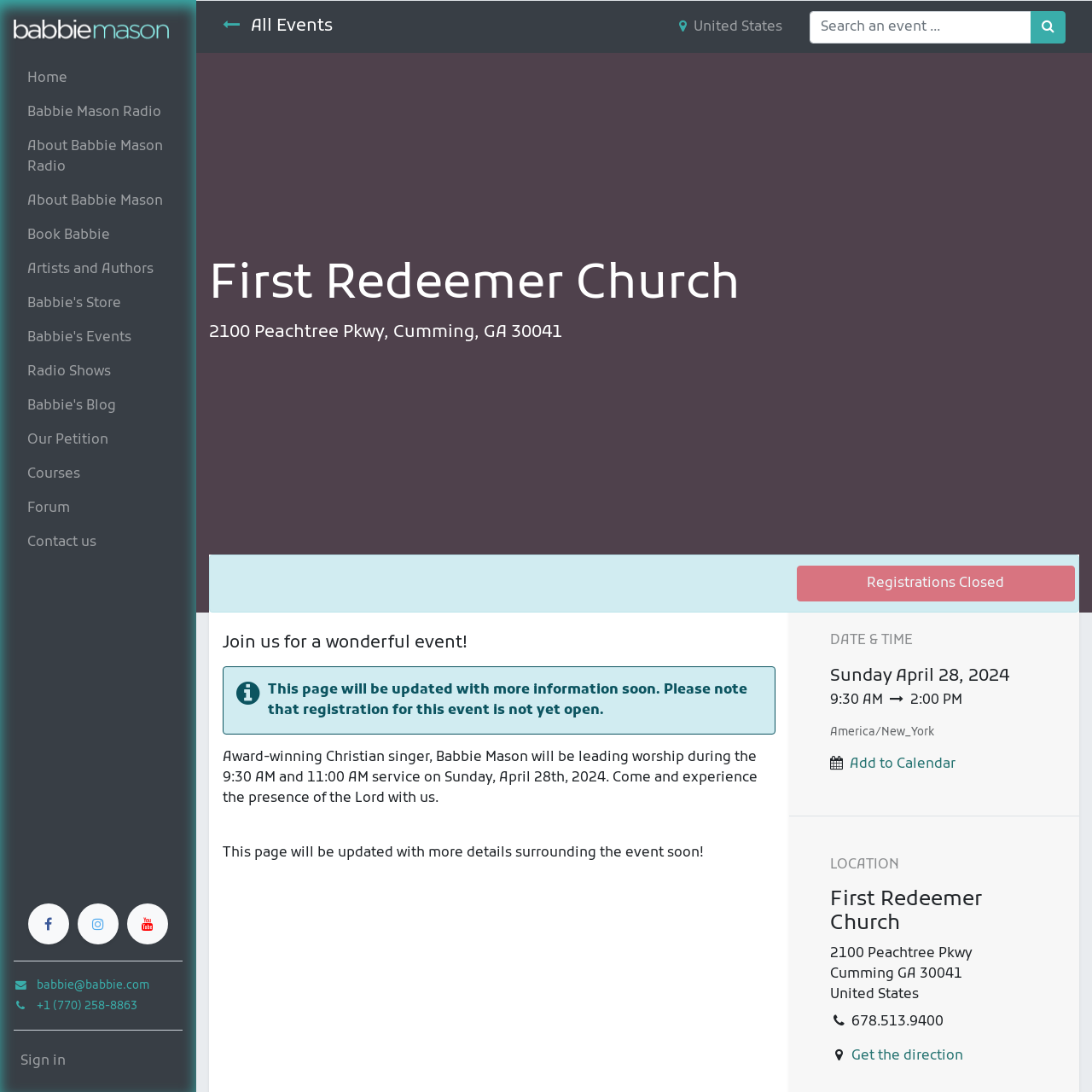Please locate the bounding box coordinates of the element's region that needs to be clicked to follow the instruction: "Click the 'Sign in' link". The bounding box coordinates should be provided as four float numbers between 0 and 1, i.e., [left, top, right, bottom].

[0.012, 0.956, 0.167, 0.988]